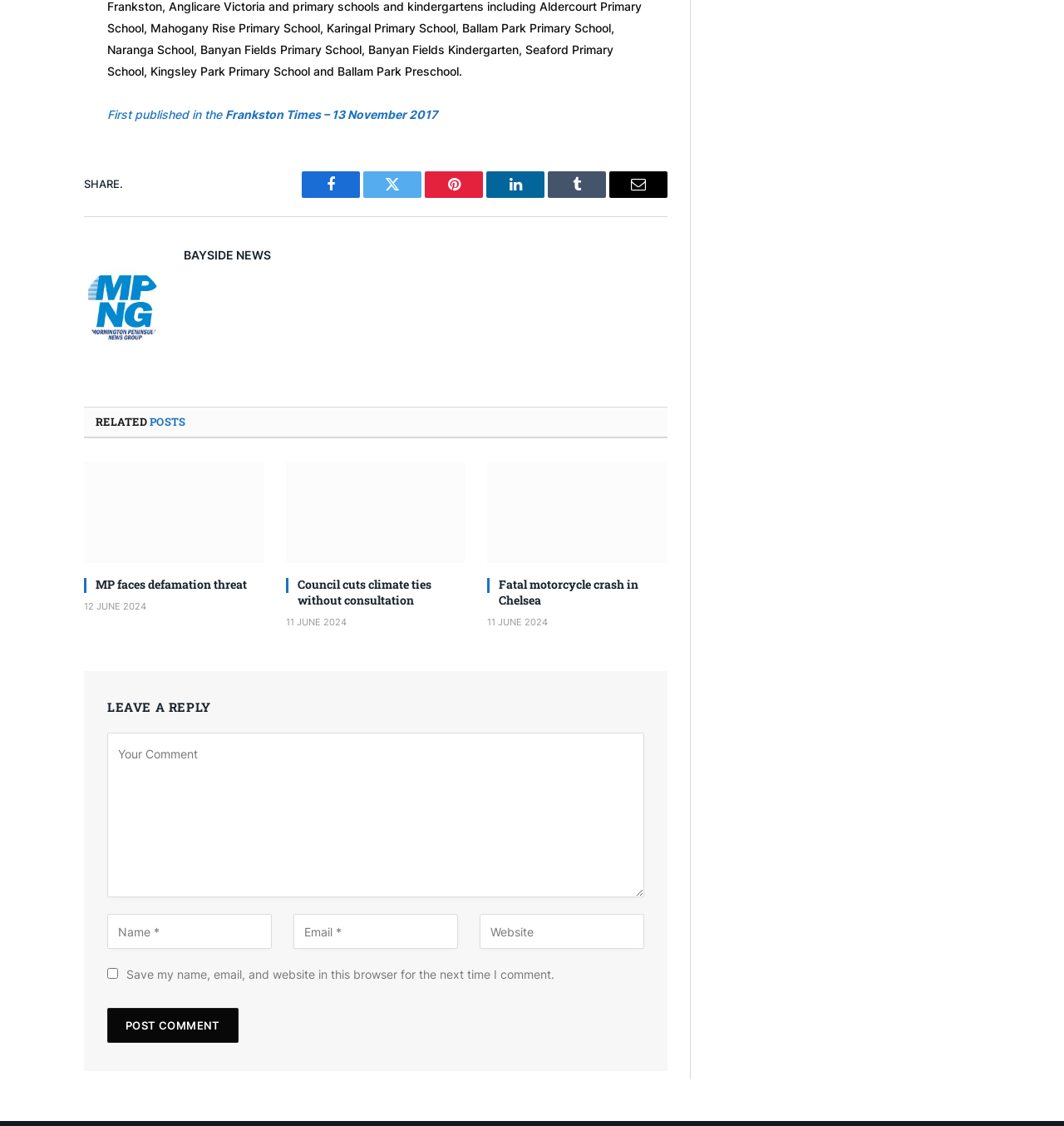Please determine the bounding box coordinates of the element's region to click in order to carry out the following instruction: "Share on Facebook". The coordinates should be four float numbers between 0 and 1, i.e., [left, top, right, bottom].

[0.284, 0.152, 0.338, 0.175]